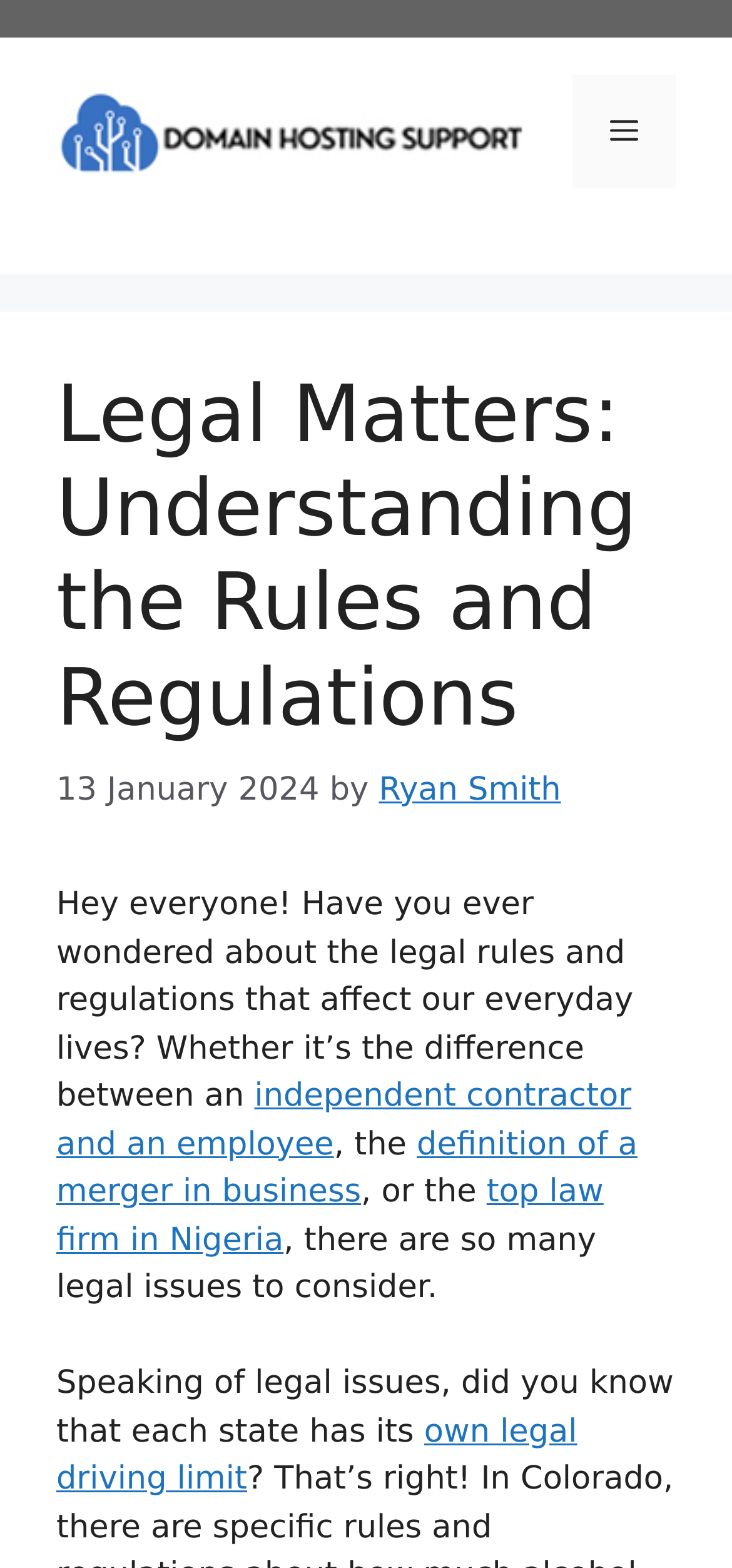Provide the bounding box coordinates of the HTML element this sentence describes: "alt="Domain Hosting Support"".

[0.077, 0.071, 0.718, 0.095]